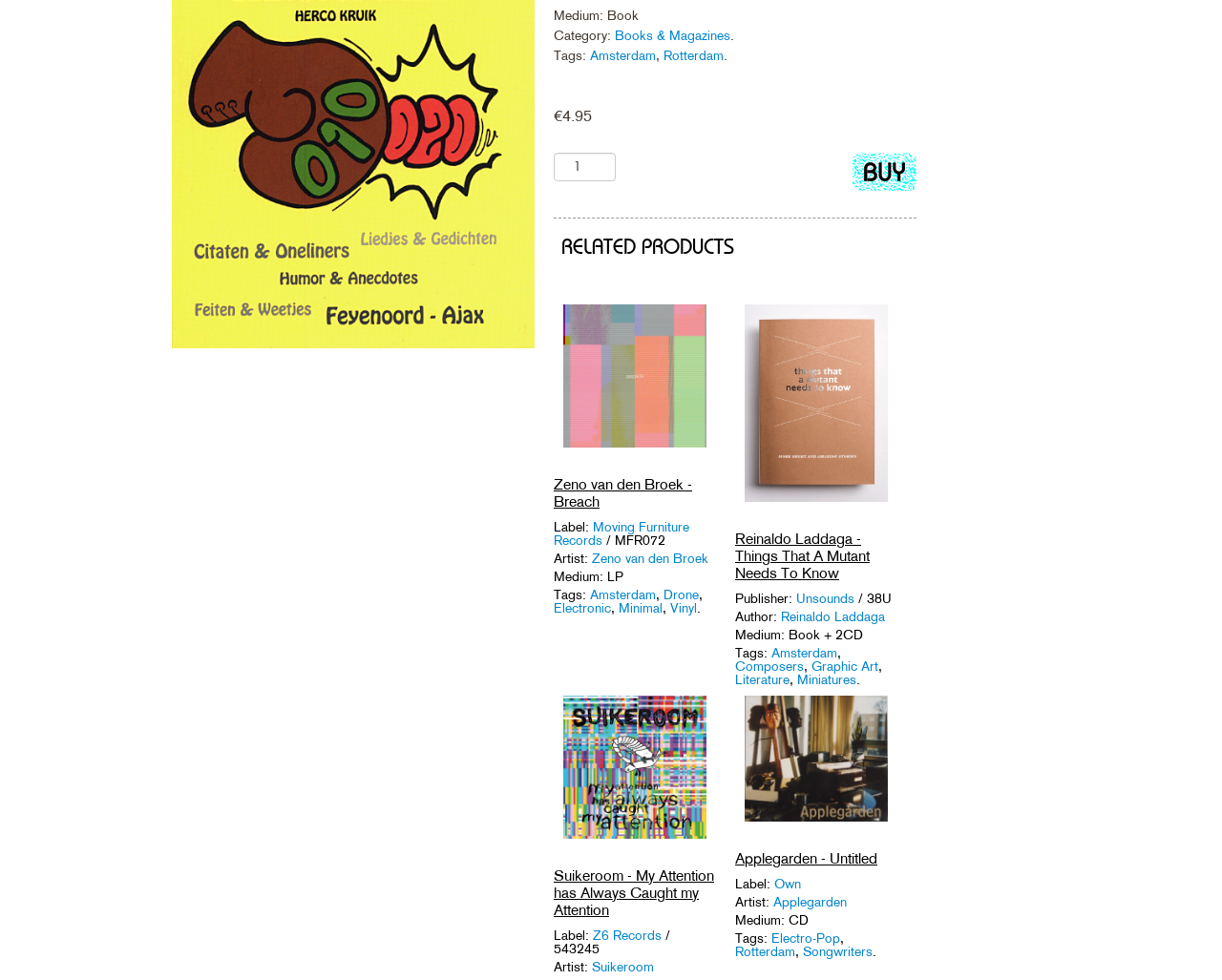Based on the element description: "Reinaldo Laddaga", identify the UI element and provide its bounding box coordinates. Use four float numbers between 0 and 1, [left, top, right, bottom].

[0.639, 0.621, 0.724, 0.637]